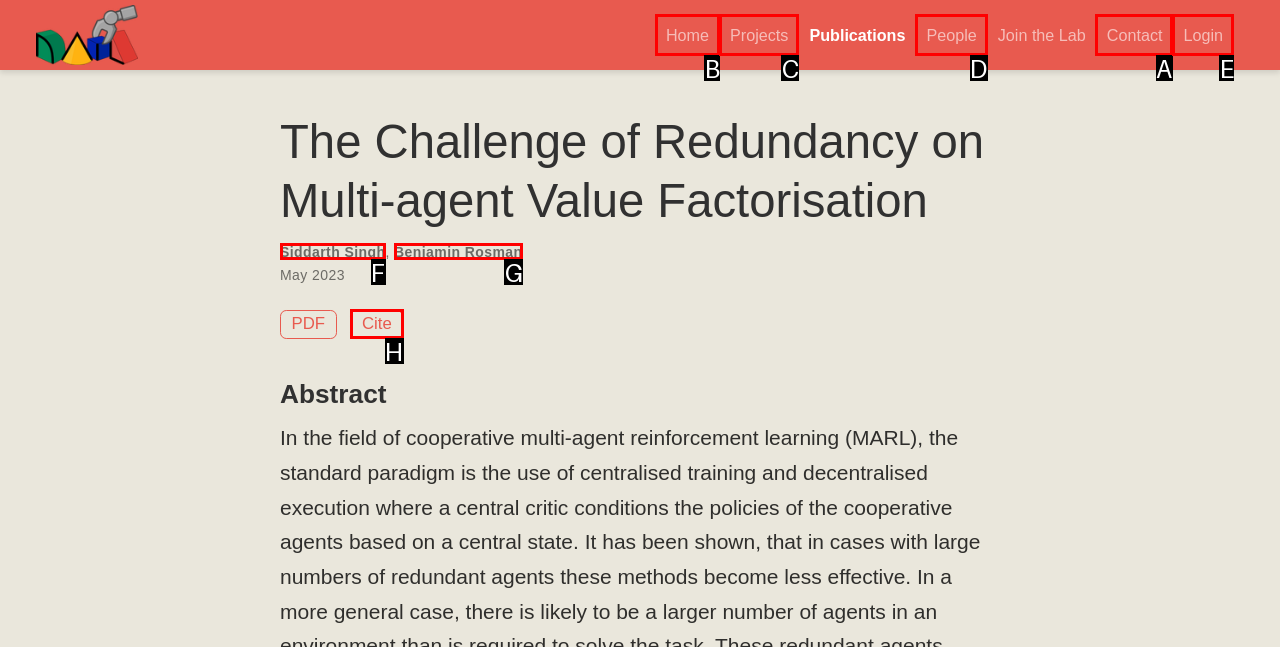Pick the option that should be clicked to perform the following task: Visit the About us page
Answer with the letter of the selected option from the available choices.

None